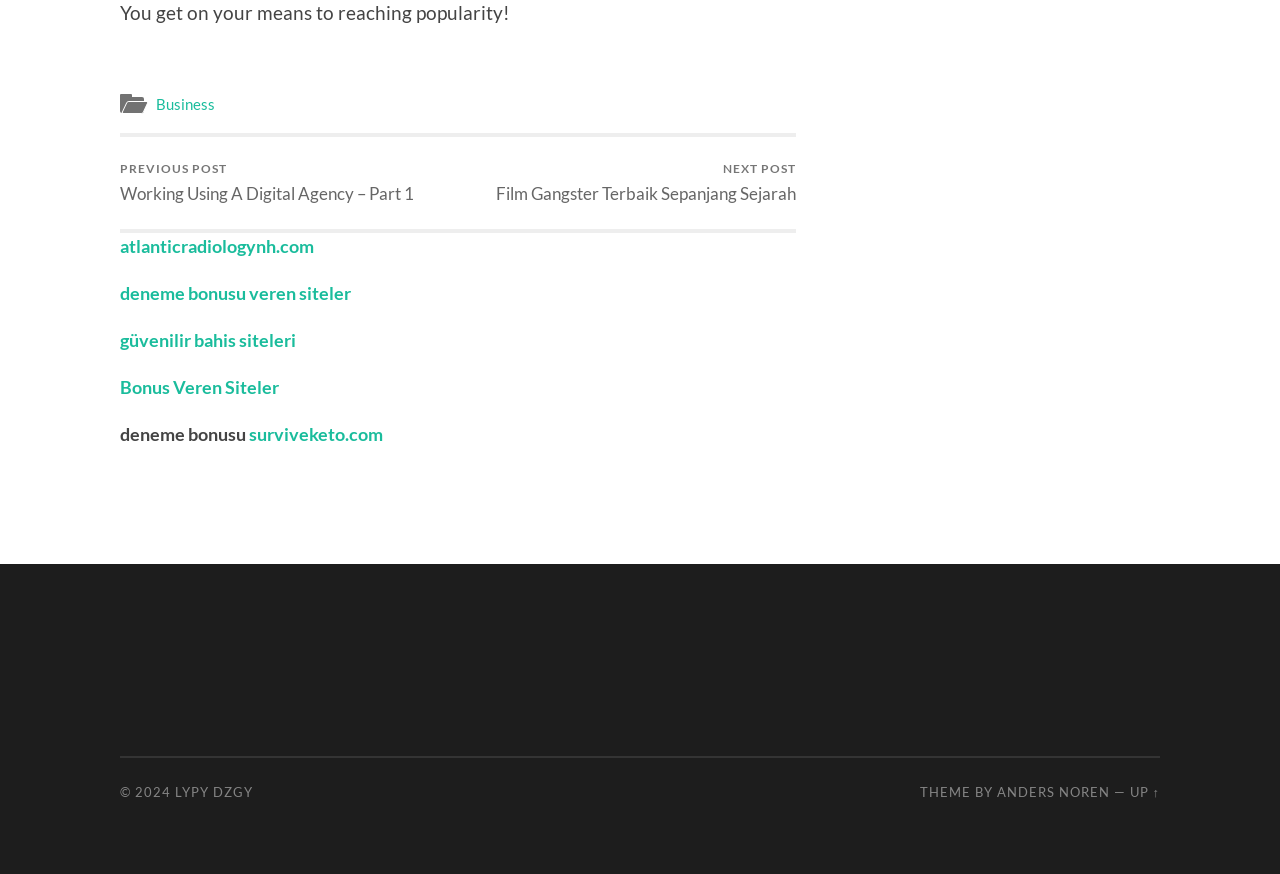What is the purpose of the 'PREVIOUS POST' link?
Based on the image, give a one-word or short phrase answer.

To navigate to the previous post